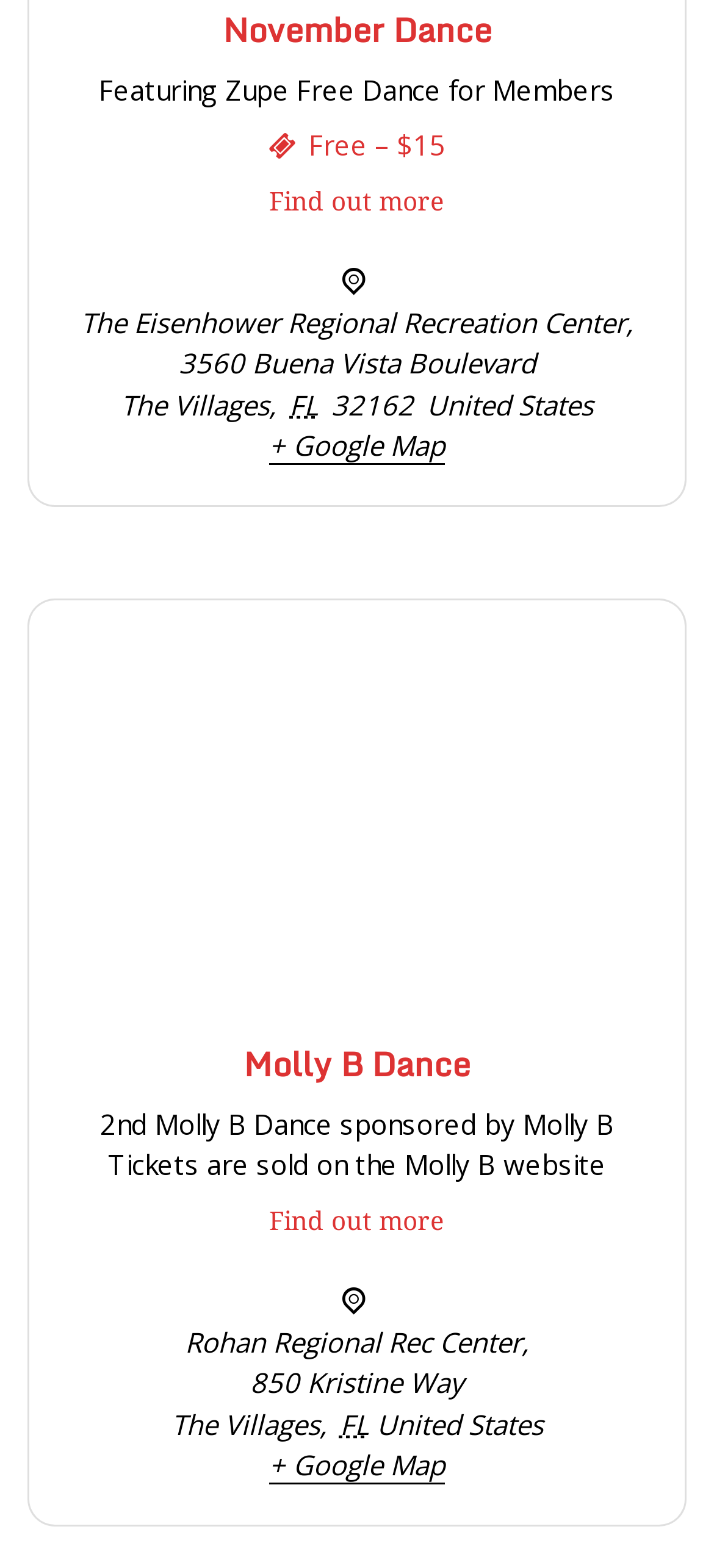Can you specify the bounding box coordinates of the area that needs to be clicked to fulfill the following instruction: "Click on 'Find out more' to learn about November Dance"?

[0.079, 0.115, 0.921, 0.142]